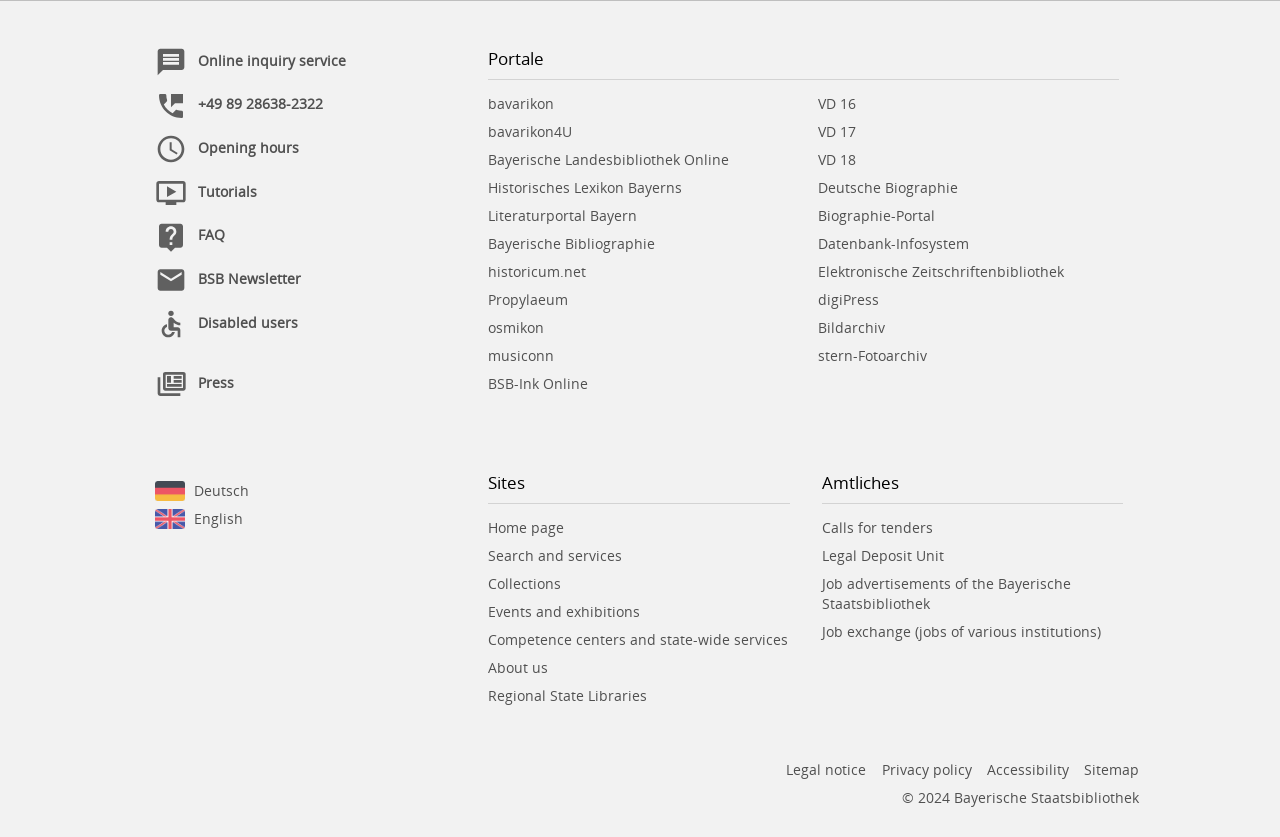What is the name of the section that includes links to 'Calls for tenders' and 'Legal Deposit Unit'?
Kindly answer the question with as much detail as you can.

I found the answer by looking at the heading 'Amtliches' which is located at [0.642, 0.565, 0.877, 0.602] and includes links to 'Calls for tenders' and 'Legal Deposit Unit'.